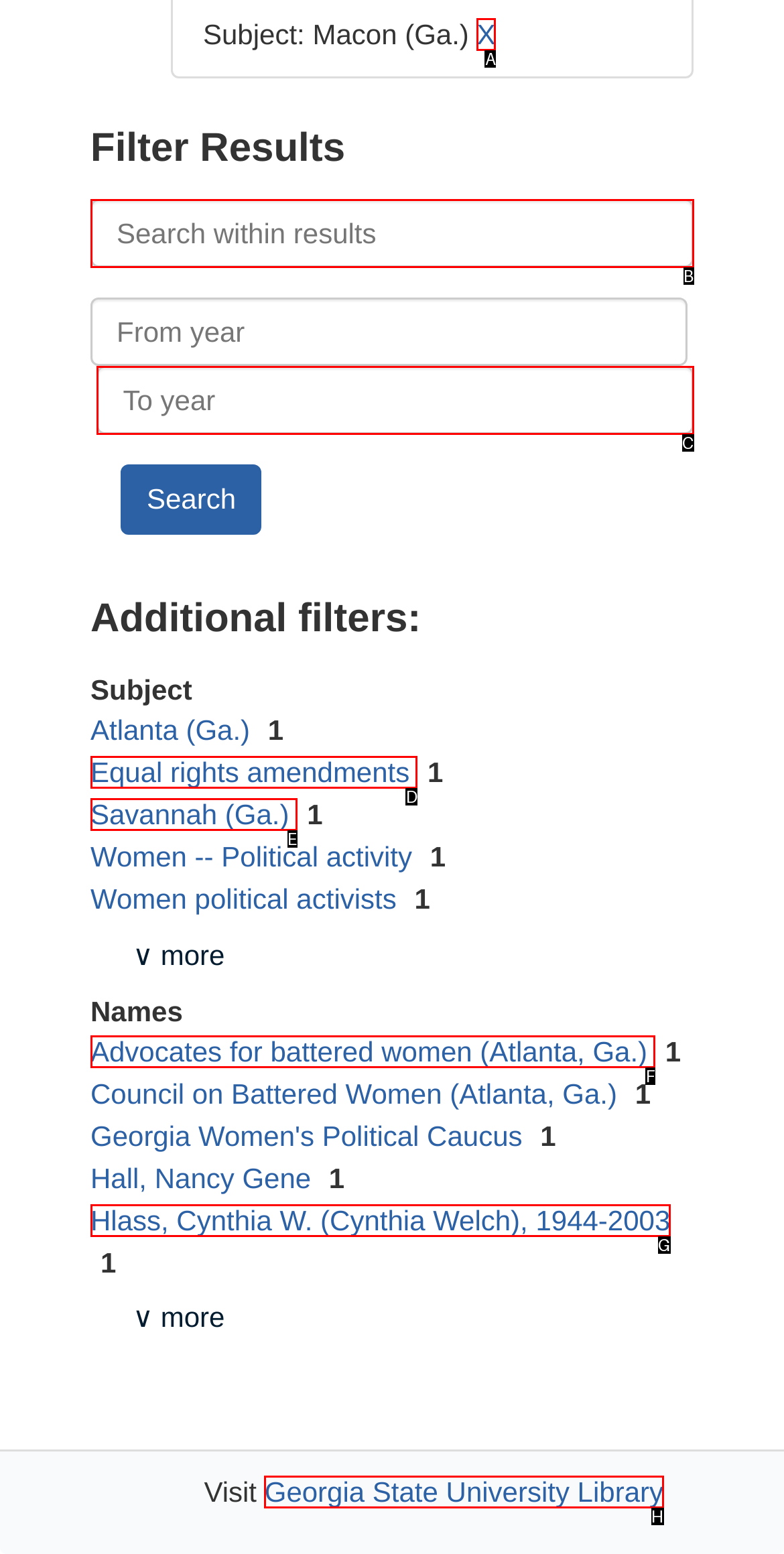Which UI element corresponds to this description: Savannah (Ga.)
Reply with the letter of the correct option.

E